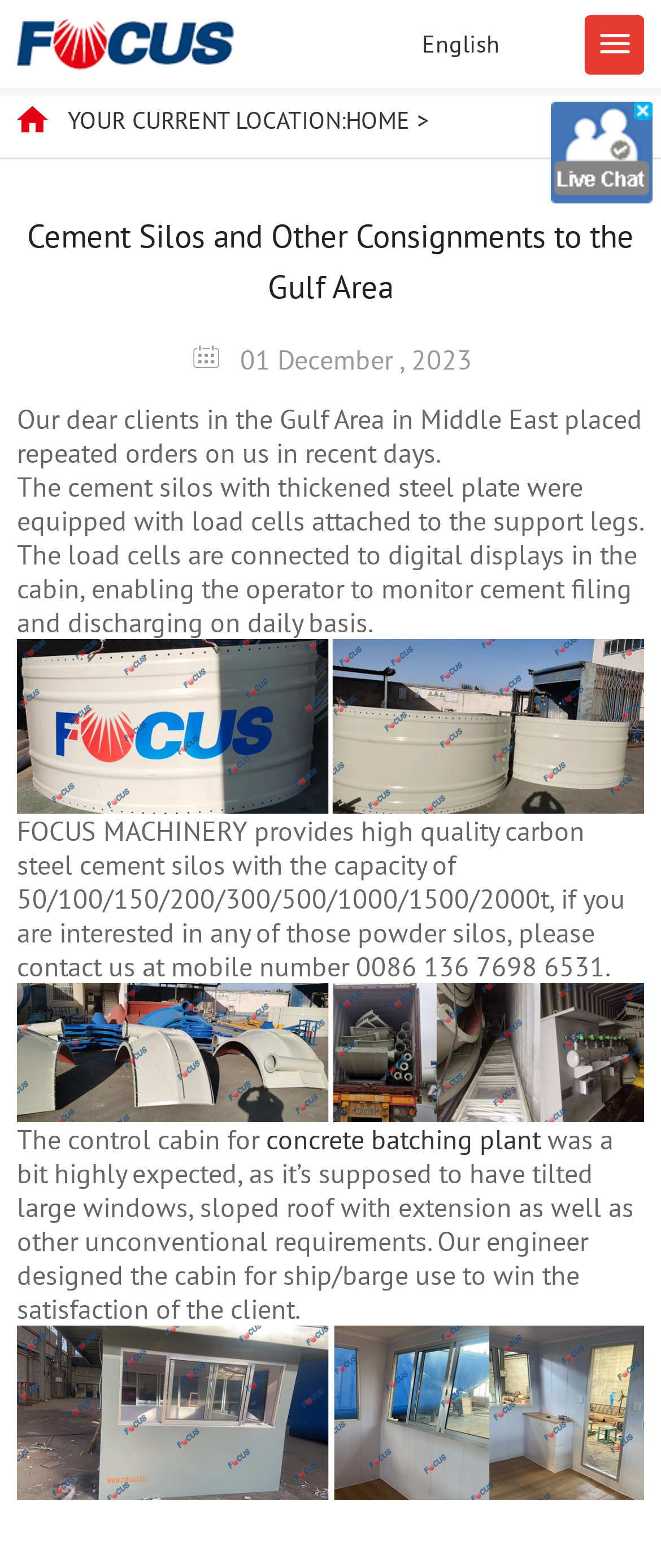Please provide a comprehensive response to the question based on the details in the image: What is the capacity of the cement silos?

The capacity of the cement silos is mentioned in the text at the middle of the webpage, which states that FOCUS MACHINERY provides high-quality carbon steel cement silos with the capacity of 50/100/150/200/300/500/1000/1500/2000t.